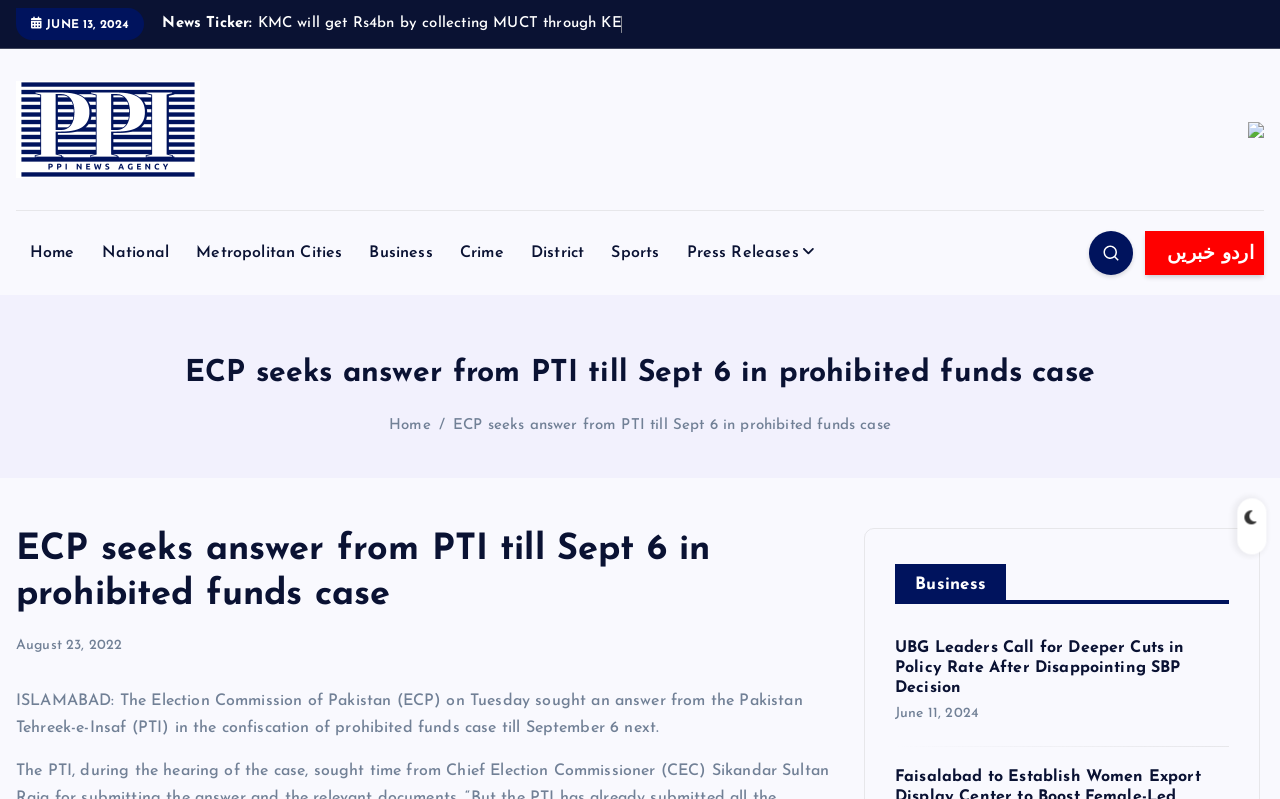What is the category of the news below the main heading?
Please respond to the question with a detailed and well-explained answer.

I found the category of the news by looking at the heading element that says 'Business' which is located below the main heading of the webpage and is followed by a news title.